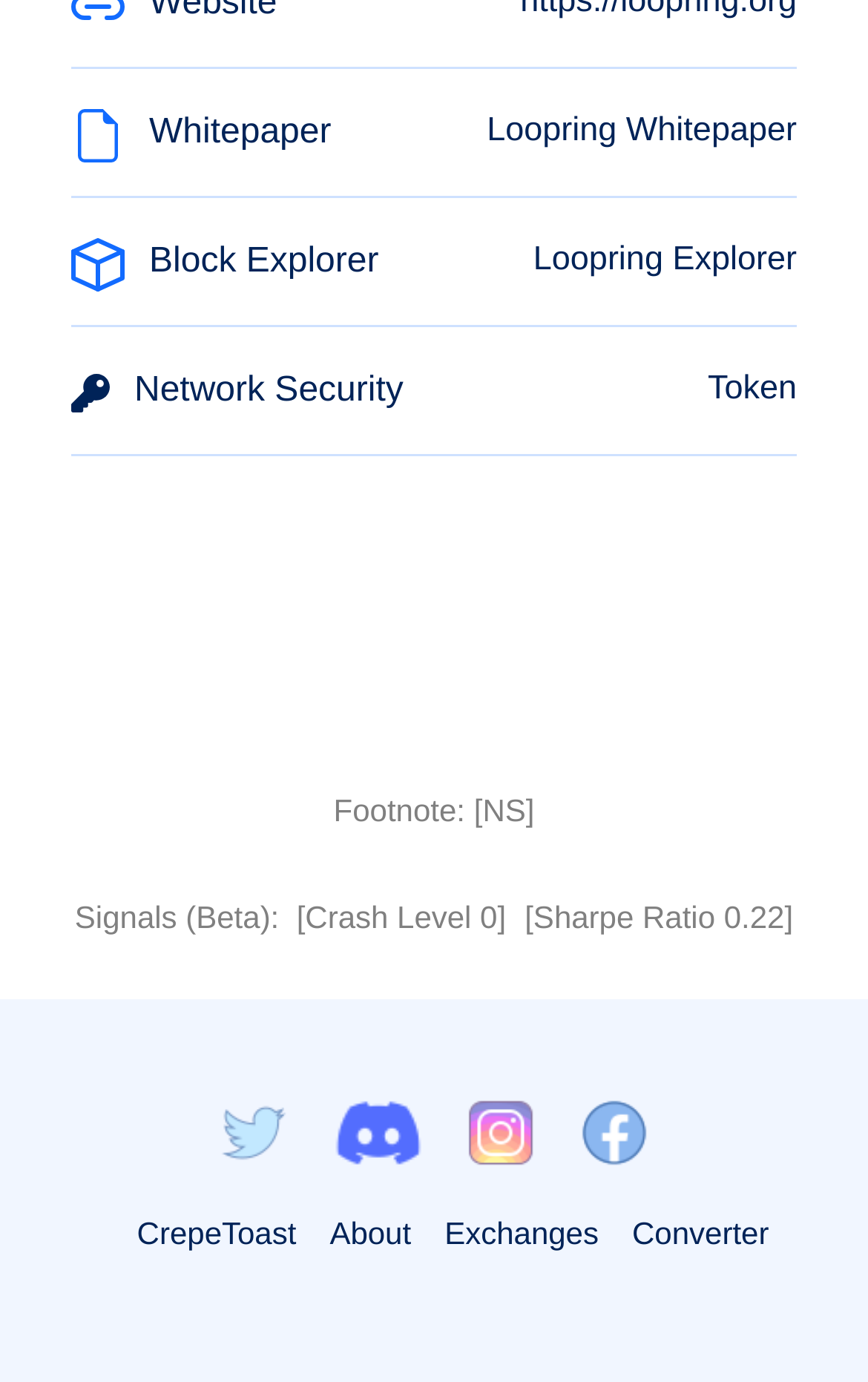Provide the bounding box coordinates for the area that should be clicked to complete the instruction: "Check Network Security".

[0.155, 0.268, 0.465, 0.296]